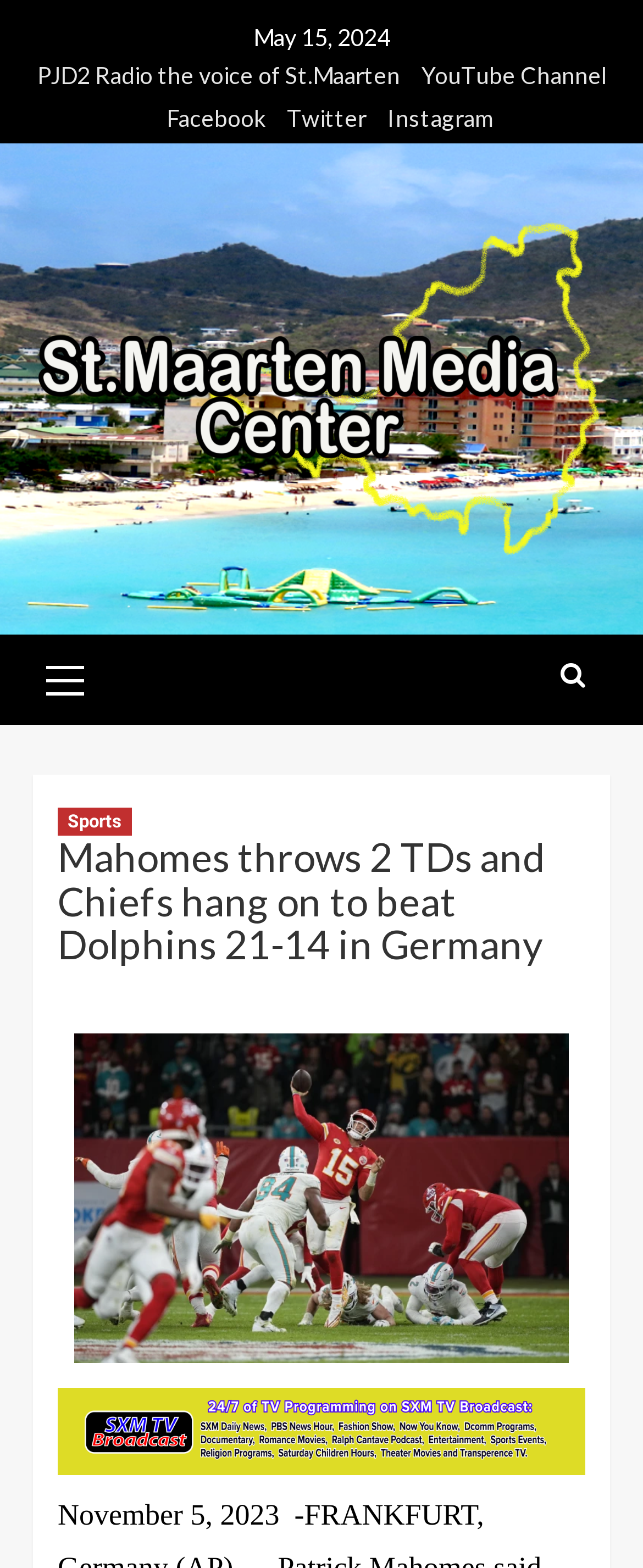Please determine the bounding box coordinates, formatted as (top-left x, top-left y, bottom-right x, bottom-right y), with all values as floating point numbers between 0 and 1. Identify the bounding box of the region described as: YouTube Channel

[0.629, 0.038, 0.942, 0.064]